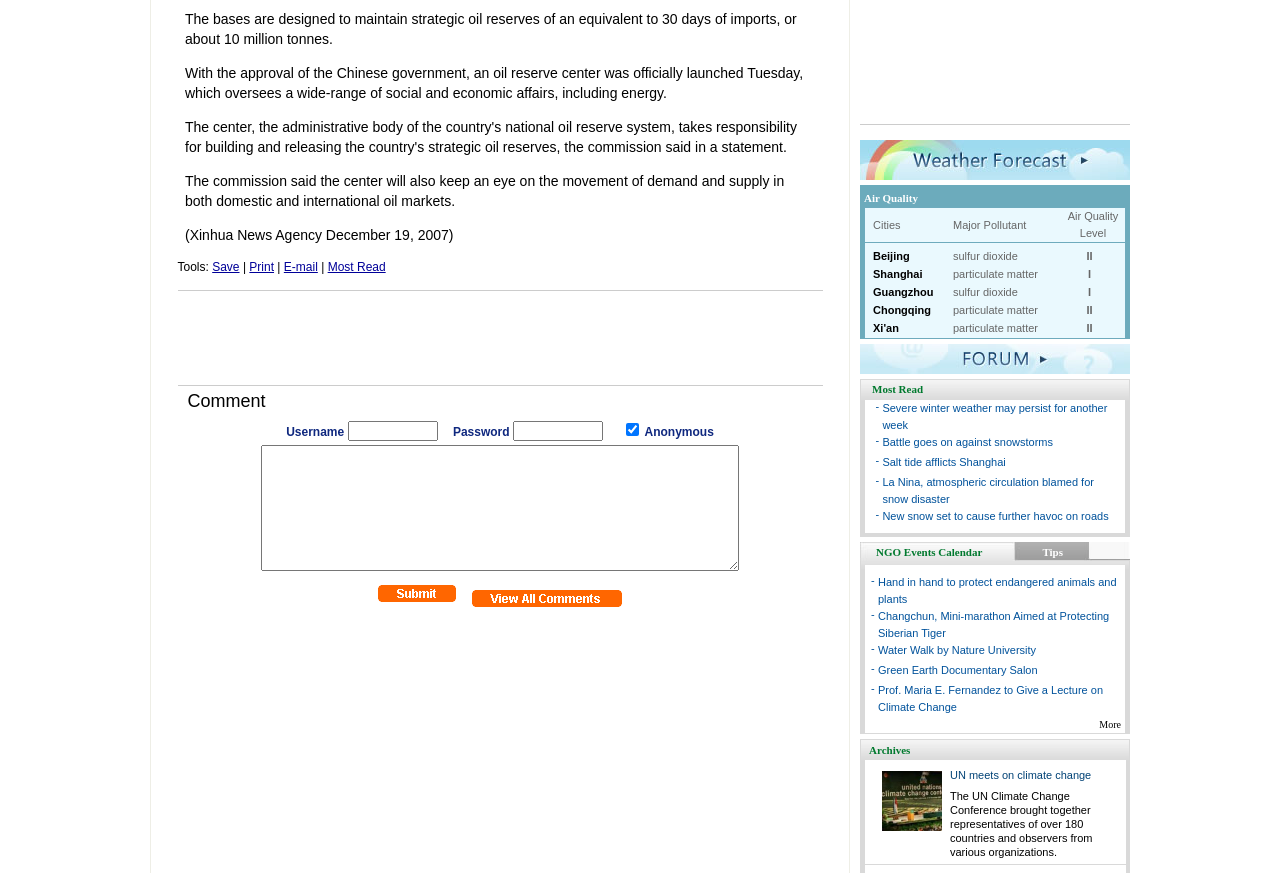Provide the bounding box coordinates, formatted as (top-left x, top-left y, bottom-right x, bottom-right y), with all values being floating point numbers between 0 and 1. Identify the bounding box of the UI element that matches the description: name="content1"

[0.204, 0.51, 0.577, 0.654]